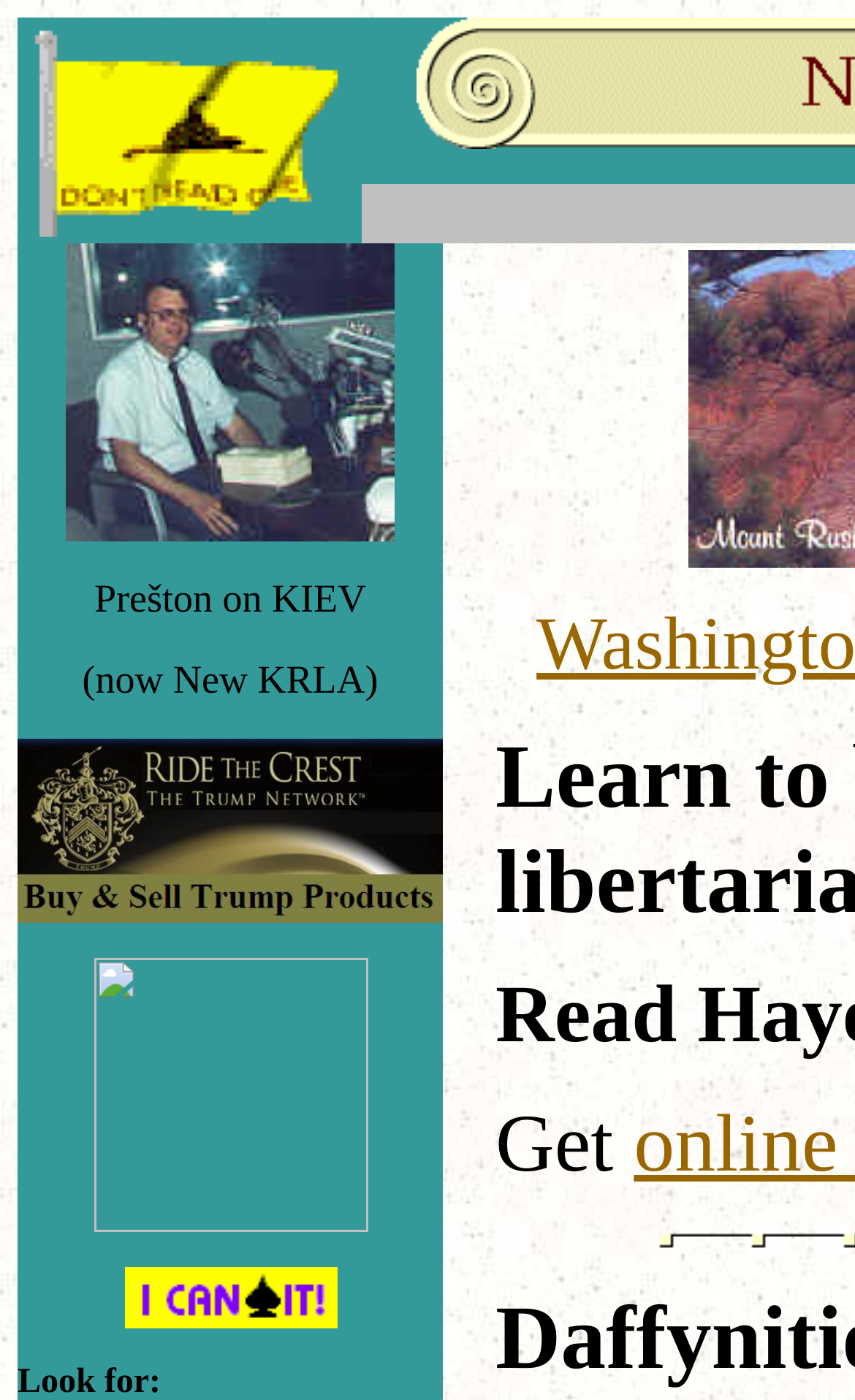Answer the question in one word or a short phrase:
What is the theme of the bumper sticker?

Libertarian